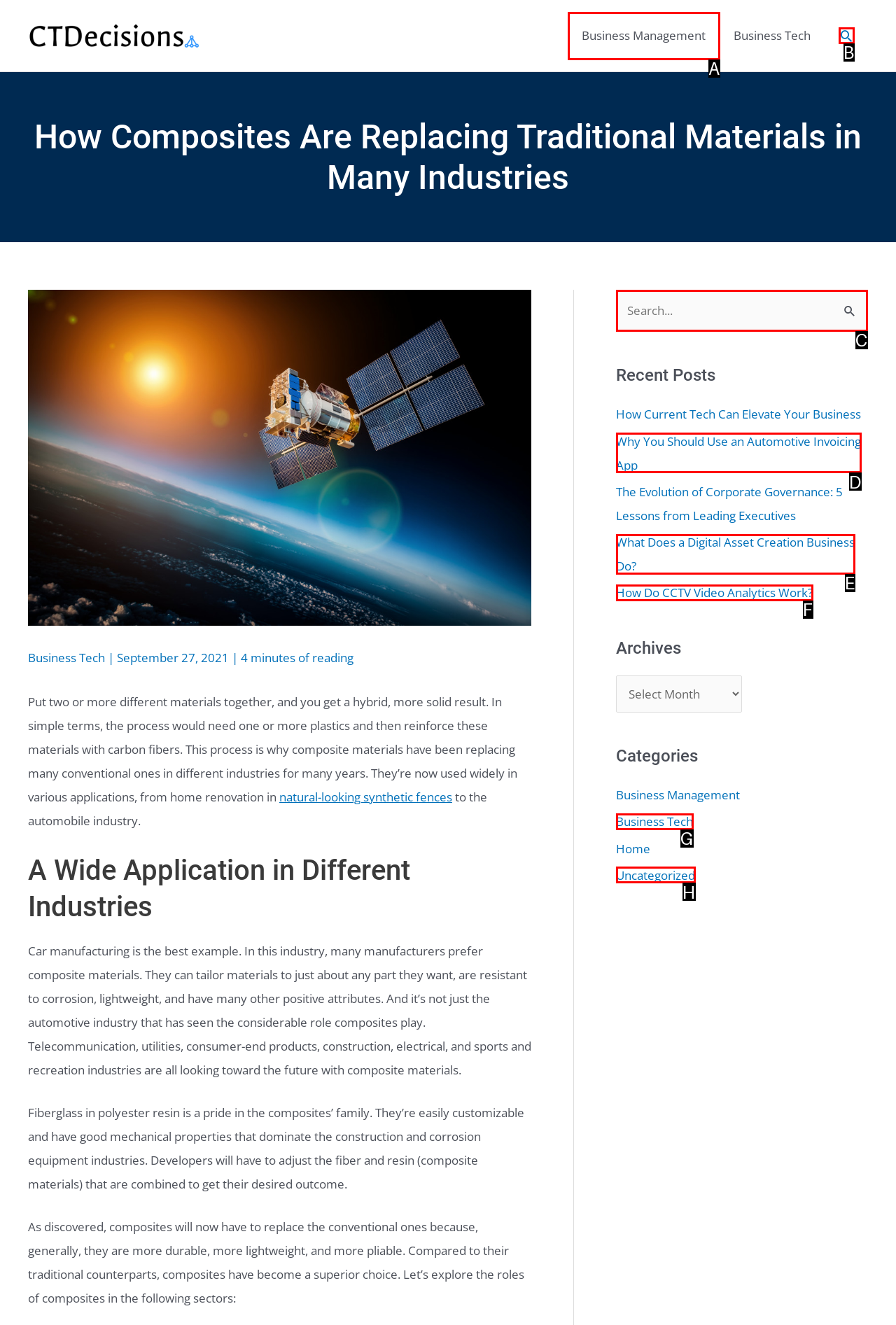Indicate which red-bounded element should be clicked to perform the task: Search for something Answer with the letter of the correct option.

C